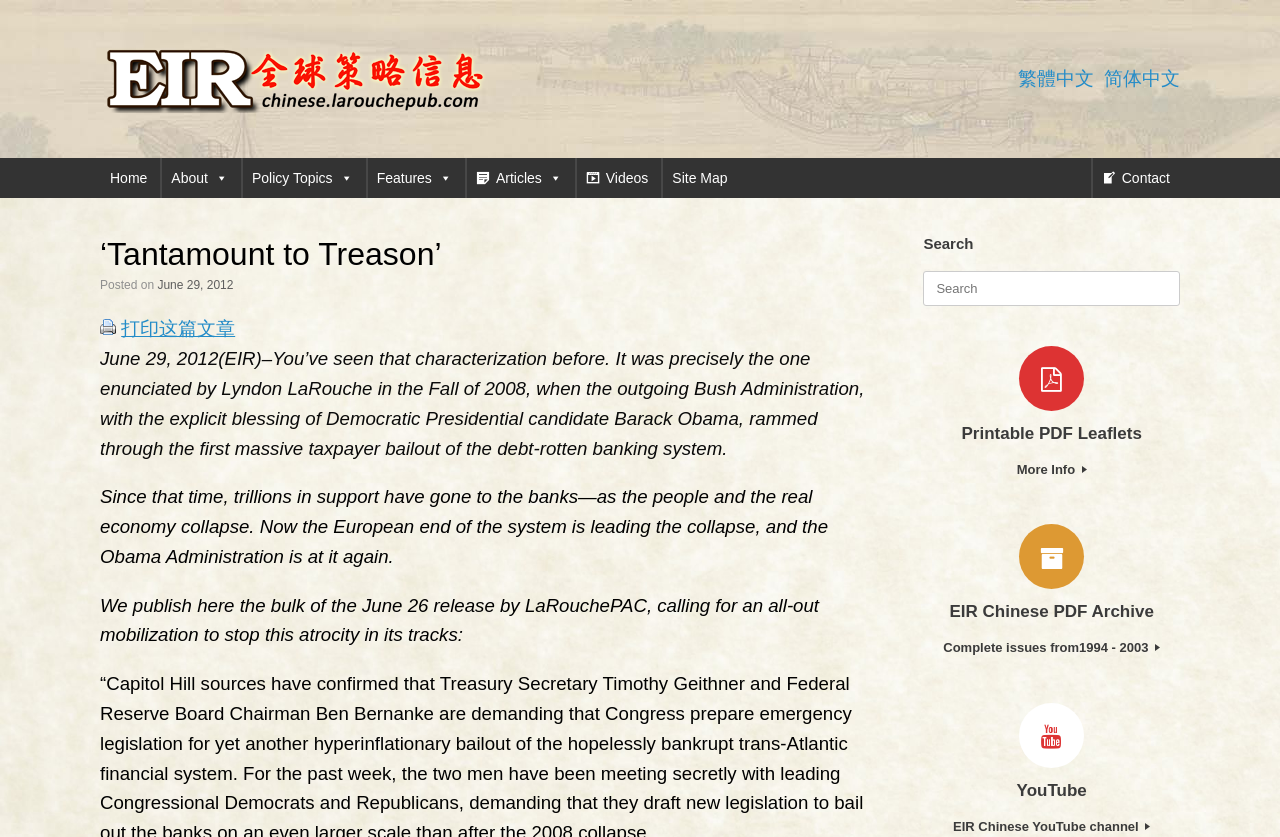Show me the bounding box coordinates of the clickable region to achieve the task as per the instruction: "Click the logo".

[0.078, 0.054, 0.383, 0.135]